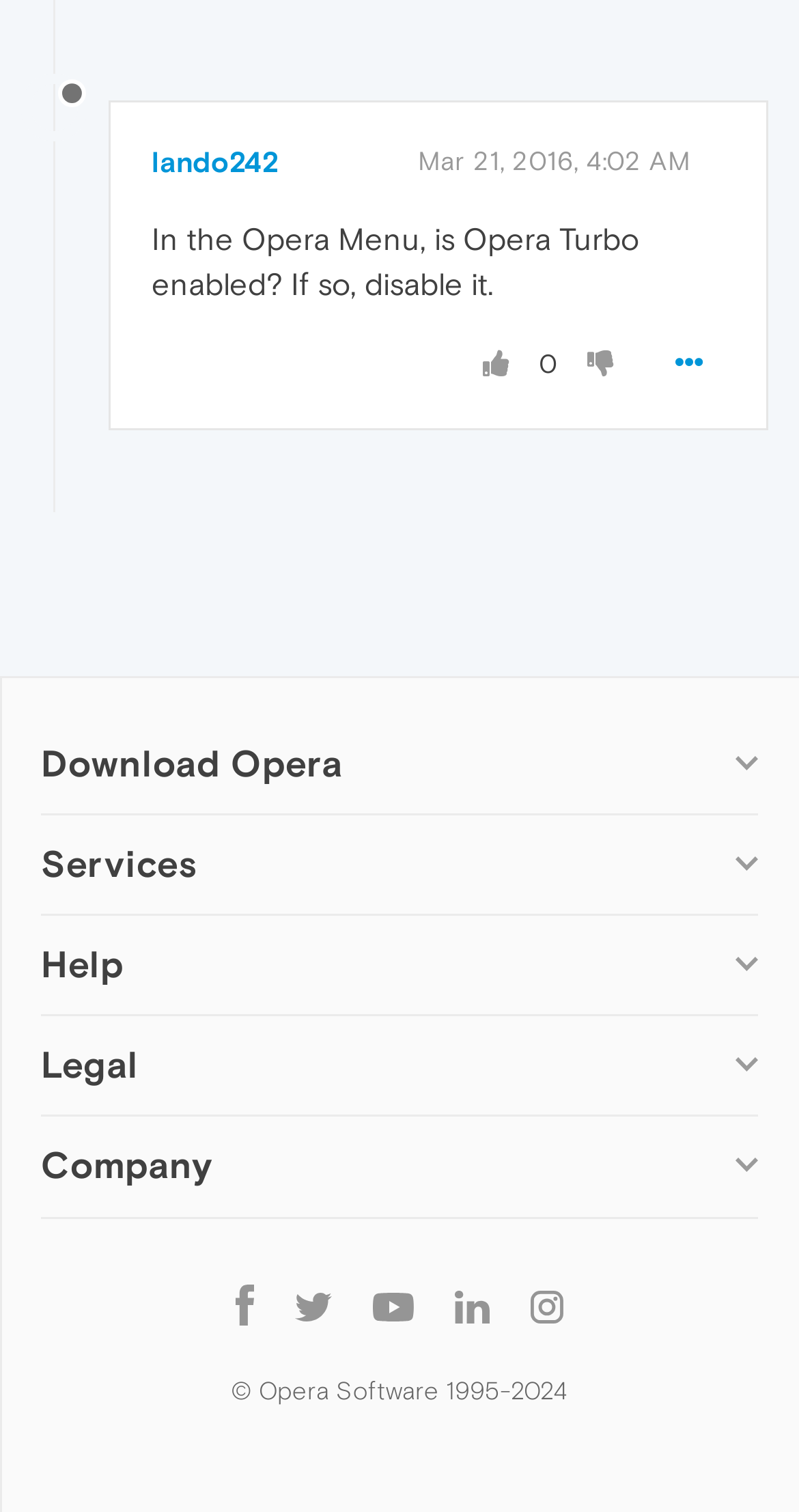What is the name of the company that developed Opera?
Please provide a comprehensive answer based on the visual information in the image.

I found the text '© Opera Software 1995-2024' at the bottom of the webpage, which indicates that the company that developed Opera is Opera Software.